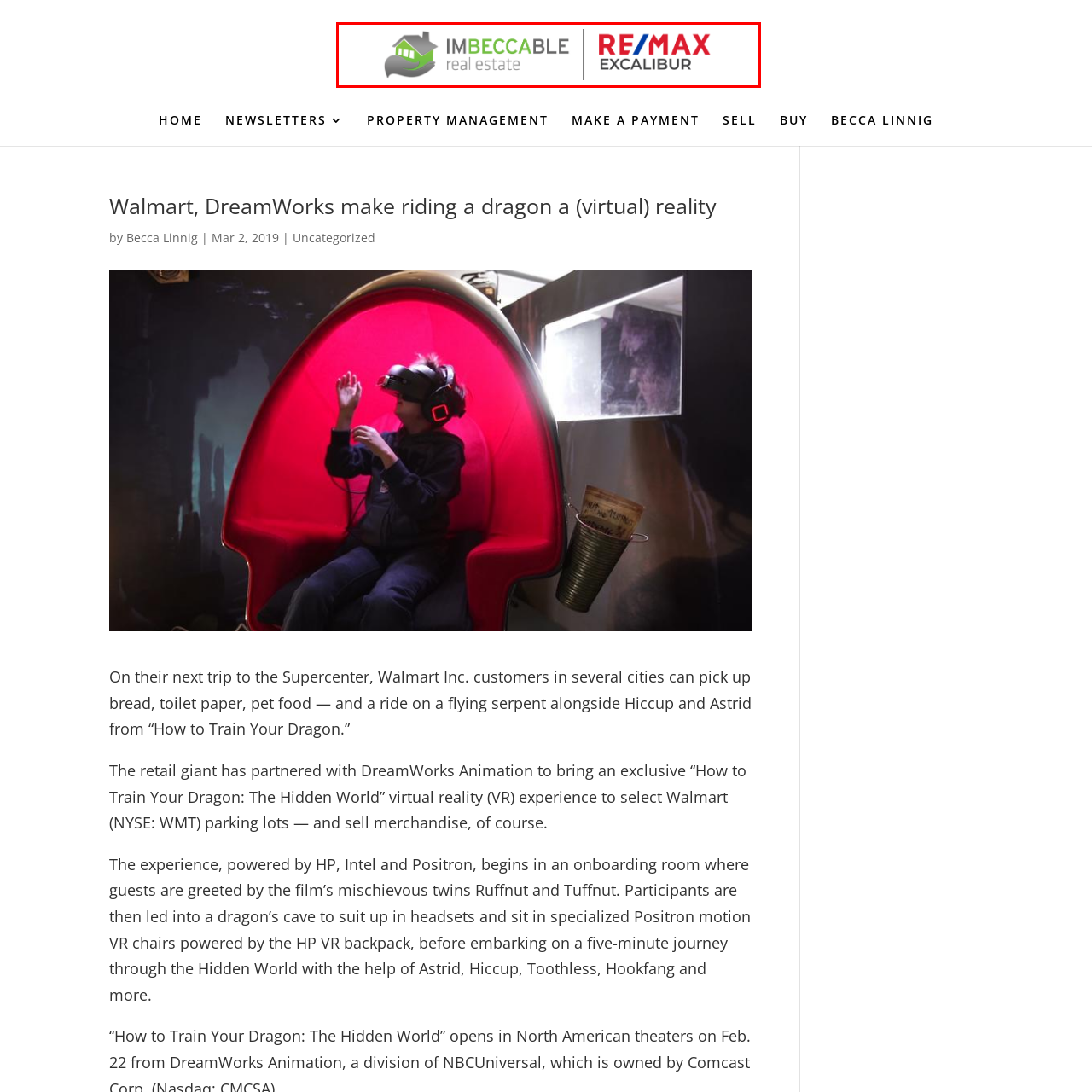What is the name of the real estate franchise? Observe the image within the red bounding box and give a one-word or short-phrase answer.

RE/MAX